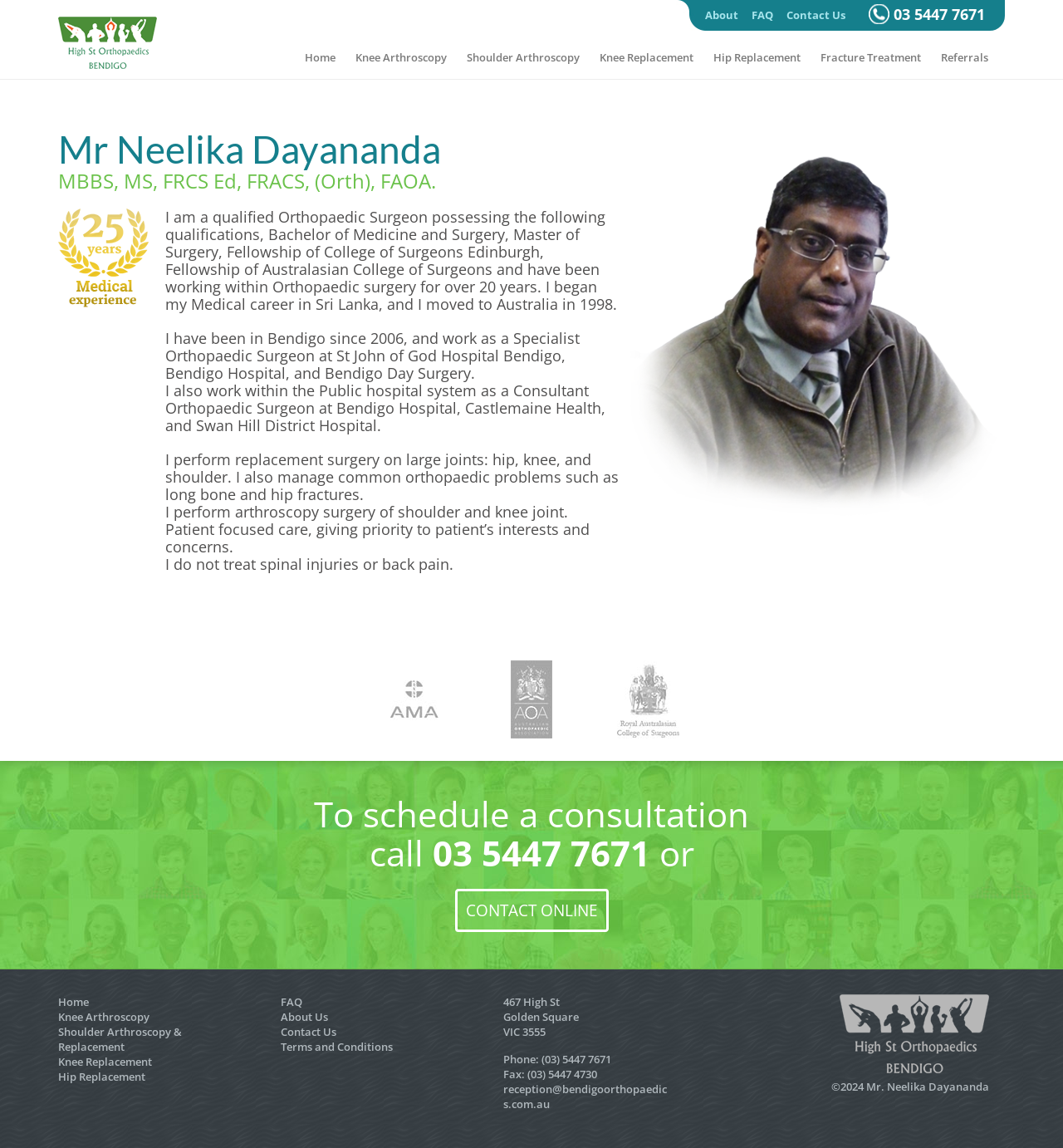Find and indicate the bounding box coordinates of the region you should select to follow the given instruction: "Click on the 'Knee Arthroscopy' link".

[0.334, 0.041, 0.42, 0.07]